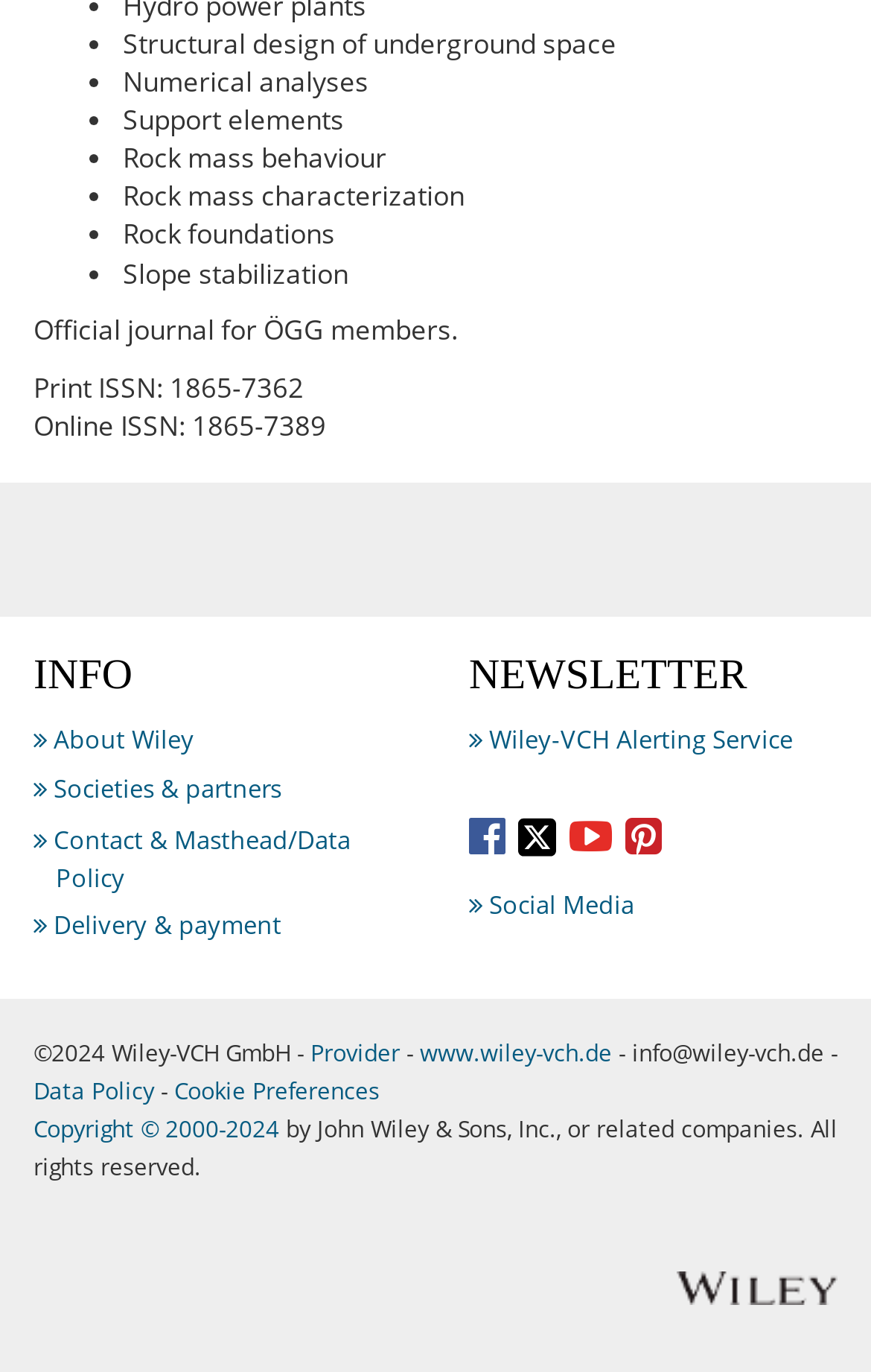Please pinpoint the bounding box coordinates for the region I should click to adhere to this instruction: "Visit www.wiley-vch.de".

[0.482, 0.755, 0.703, 0.778]